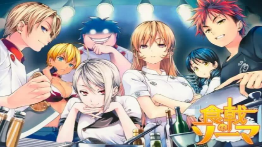Compose an extensive description of the image.

The image showcases a vibrant scene from the popular anime and manga series "Food Wars!" (Shokugeki no Soma). It features a group of talented young chefs, each with a distinct personality and style, posed in a dynamic kitchen setting. Central to the composition is Soma Yukihira, the protagonist, exuding confidence, flanked by his formidable peers who share a passion for culinary excellence. Bright kitchen lights illuminate their faces, capturing a sense of intensity and excitement. The show's logo is prominently displayed in the bottom right corner, reinforcing the energy and competitive spirit that defines "Food Wars!" This image is likely associated with the article titled "Food Wars Season 3 Dubbed: Release Date and More Updates You Need to Know," indicating a focus on upcoming developments in the beloved series.